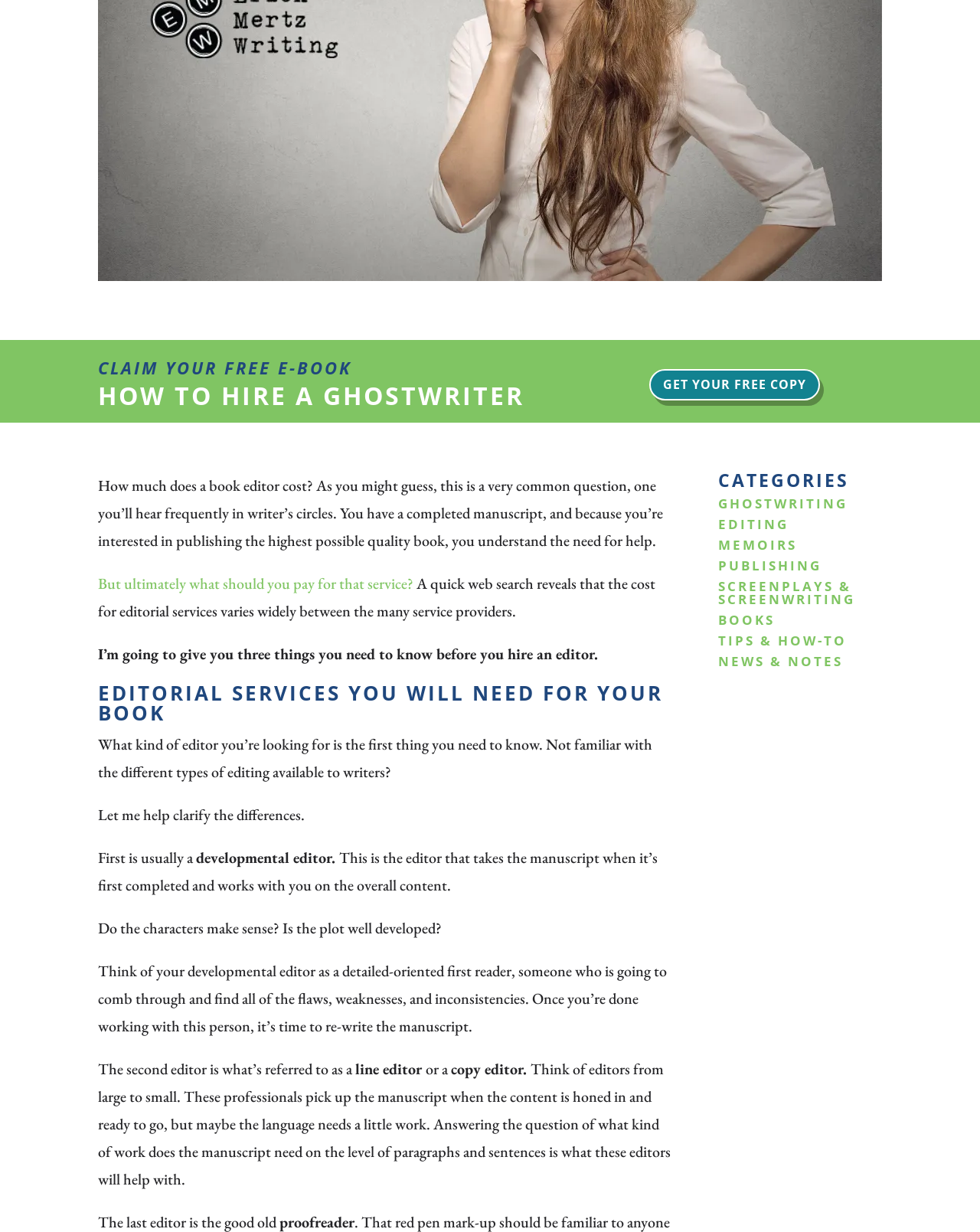Locate the bounding box coordinates of the UI element described by: "Search". The bounding box coordinates should consist of four float numbers between 0 and 1, i.e., [left, top, right, bottom].

None